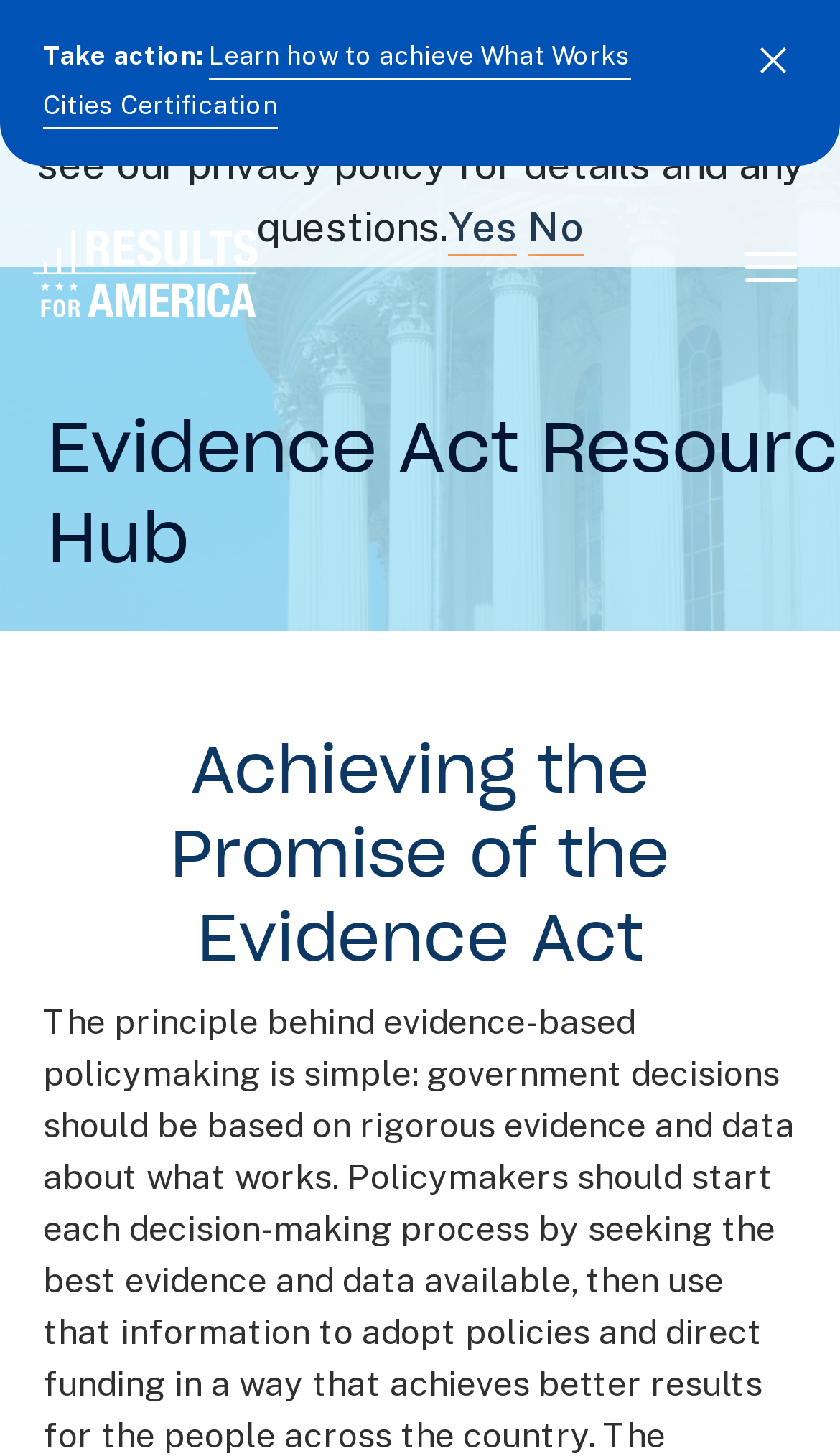How many links are there in the 'Take action:' section?
Give a single word or phrase answer based on the content of the image.

1